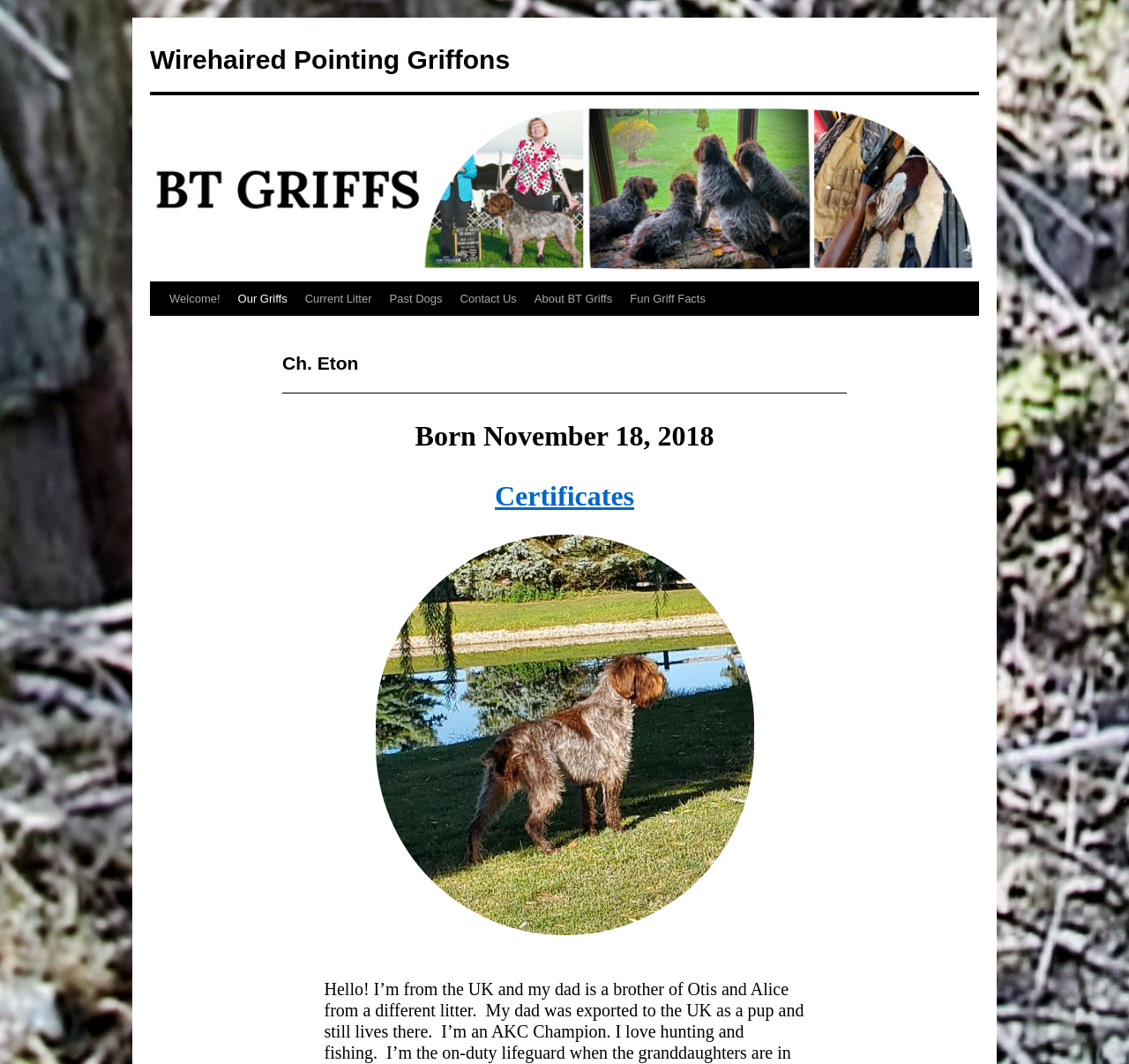Can you identify the bounding box coordinates of the clickable region needed to carry out this instruction: 'Learn about Ch. Eton'? The coordinates should be four float numbers within the range of 0 to 1, stated as [left, top, right, bottom].

[0.25, 0.33, 0.75, 0.353]